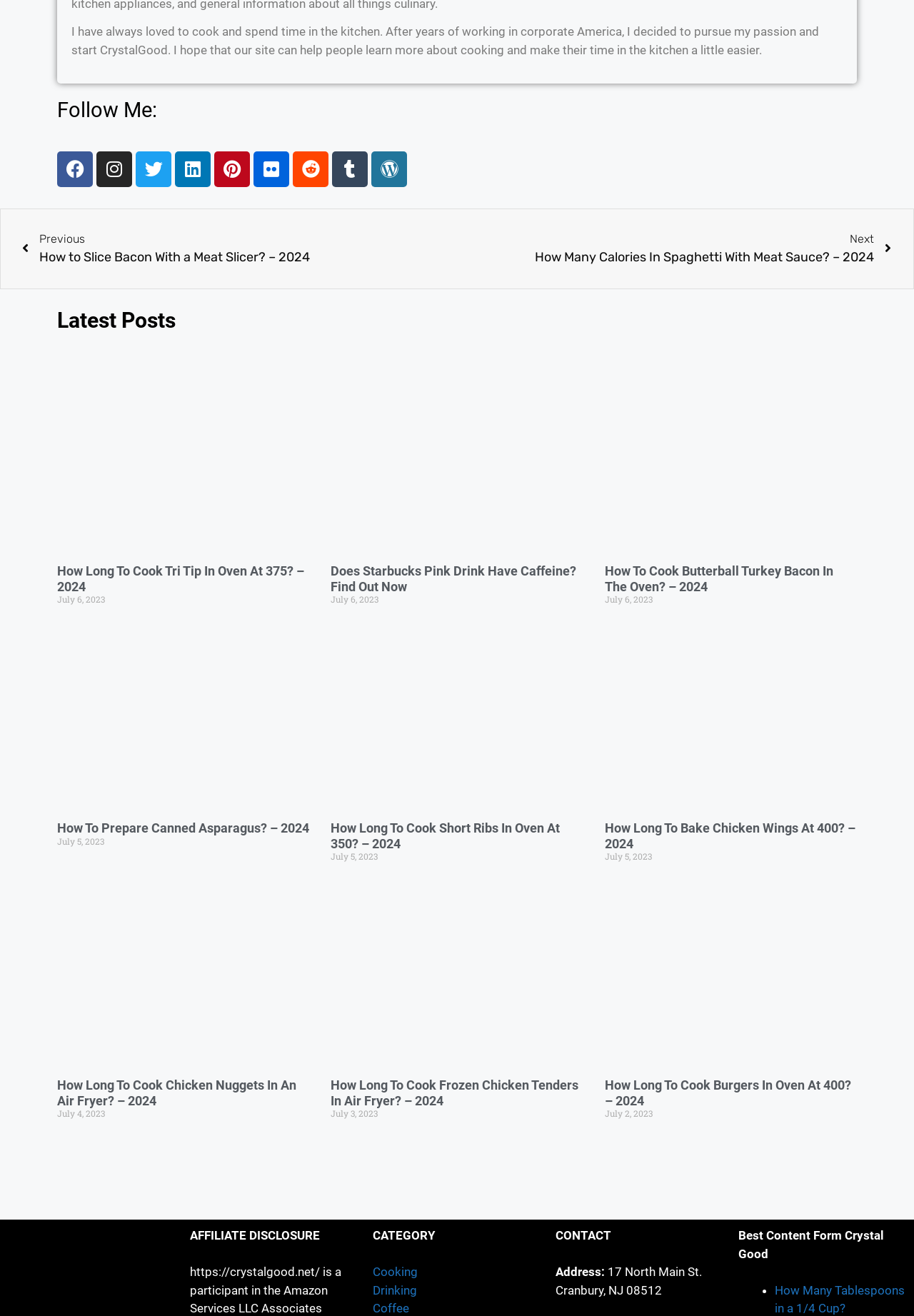Respond to the question below with a single word or phrase:
What is the address mentioned on the webpage?

17 North Main St. Cranbury, NJ 08512